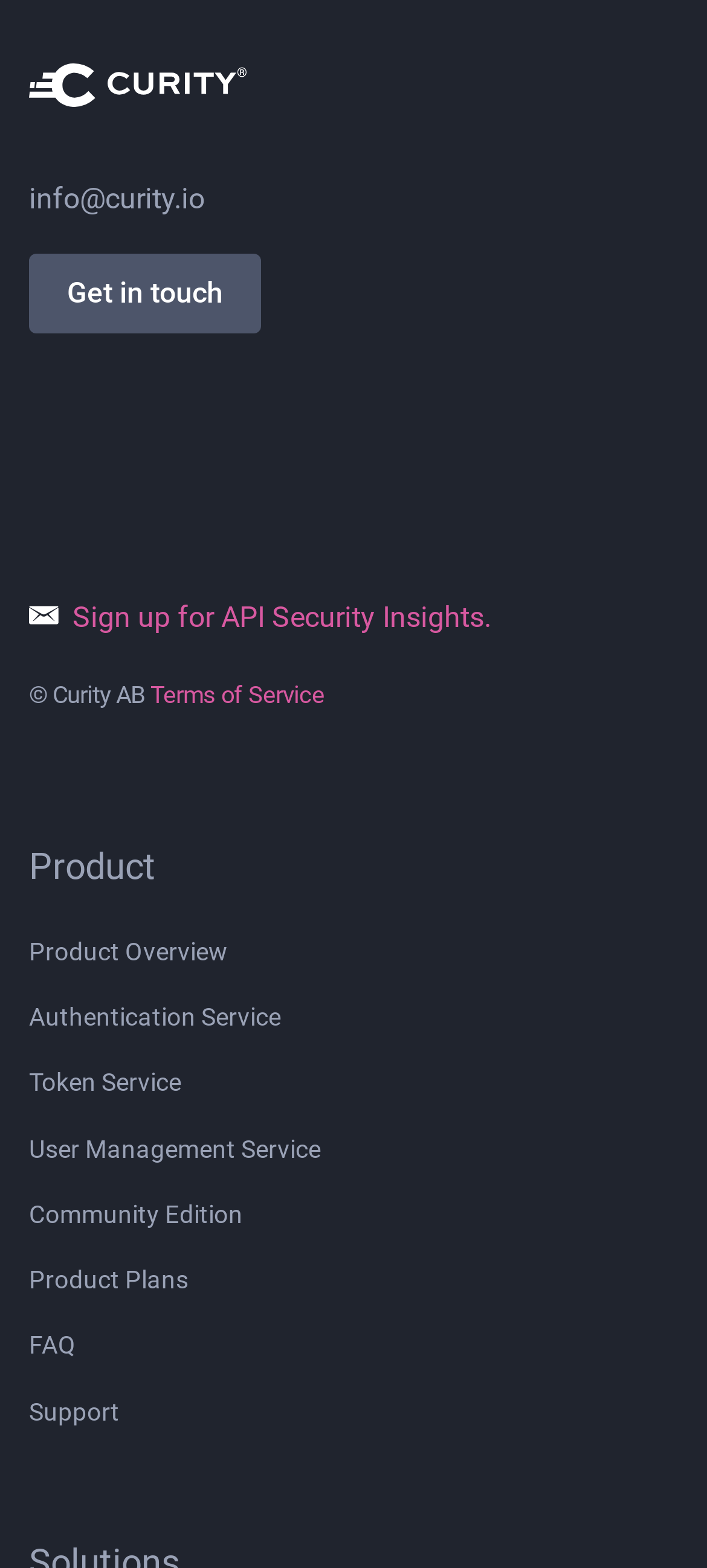Please specify the bounding box coordinates of the element that should be clicked to execute the given instruction: 'Get in touch'. Ensure the coordinates are four float numbers between 0 and 1, expressed as [left, top, right, bottom].

[0.041, 0.162, 0.369, 0.213]